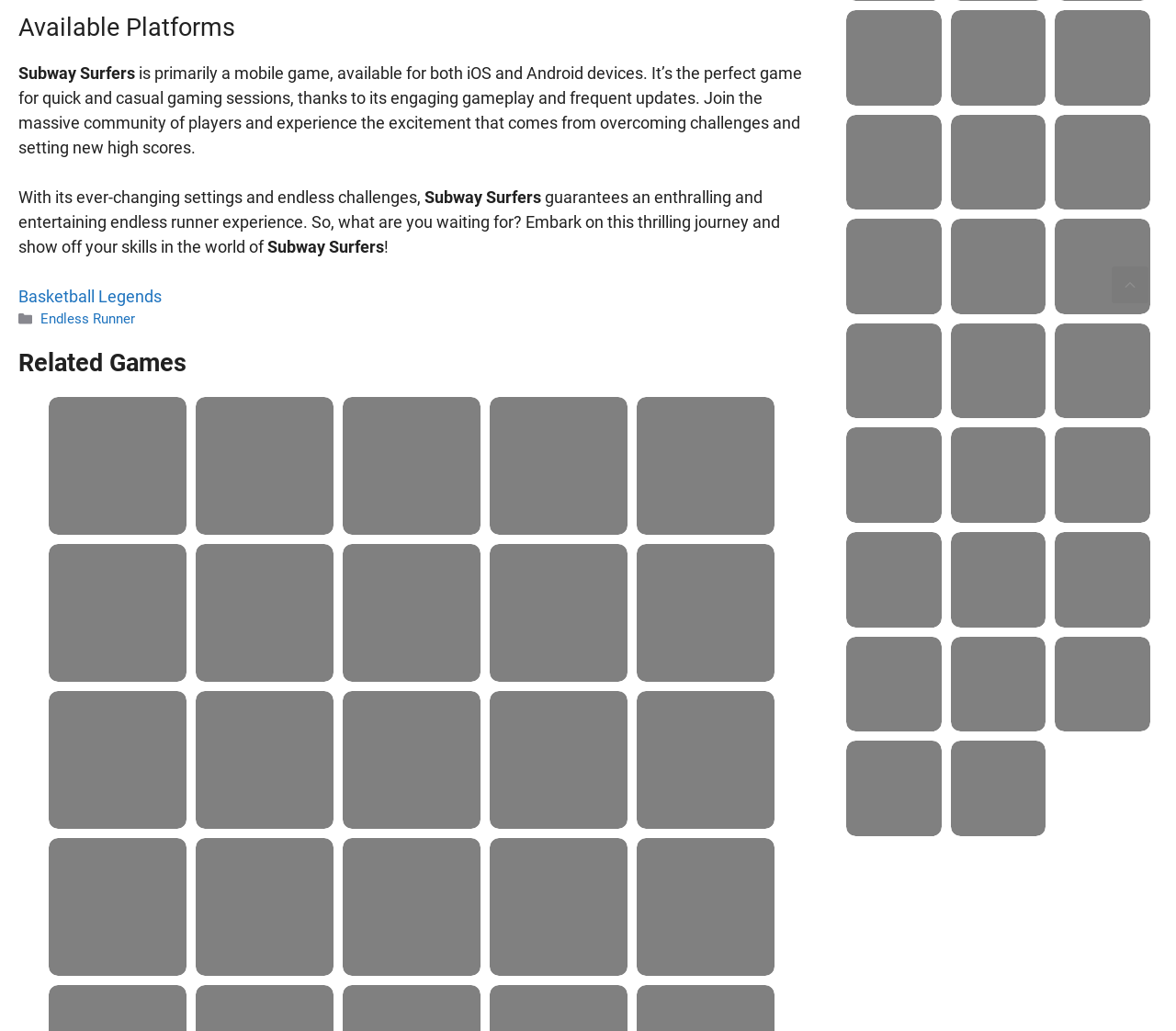Given the element description, predict the bounding box coordinates in the format (top-left x, top-left y, bottom-right x, bottom-right y). Make sure all values are between 0 and 1. Here is the element description: Adam and Eve

[0.42, 0.926, 0.495, 0.942]